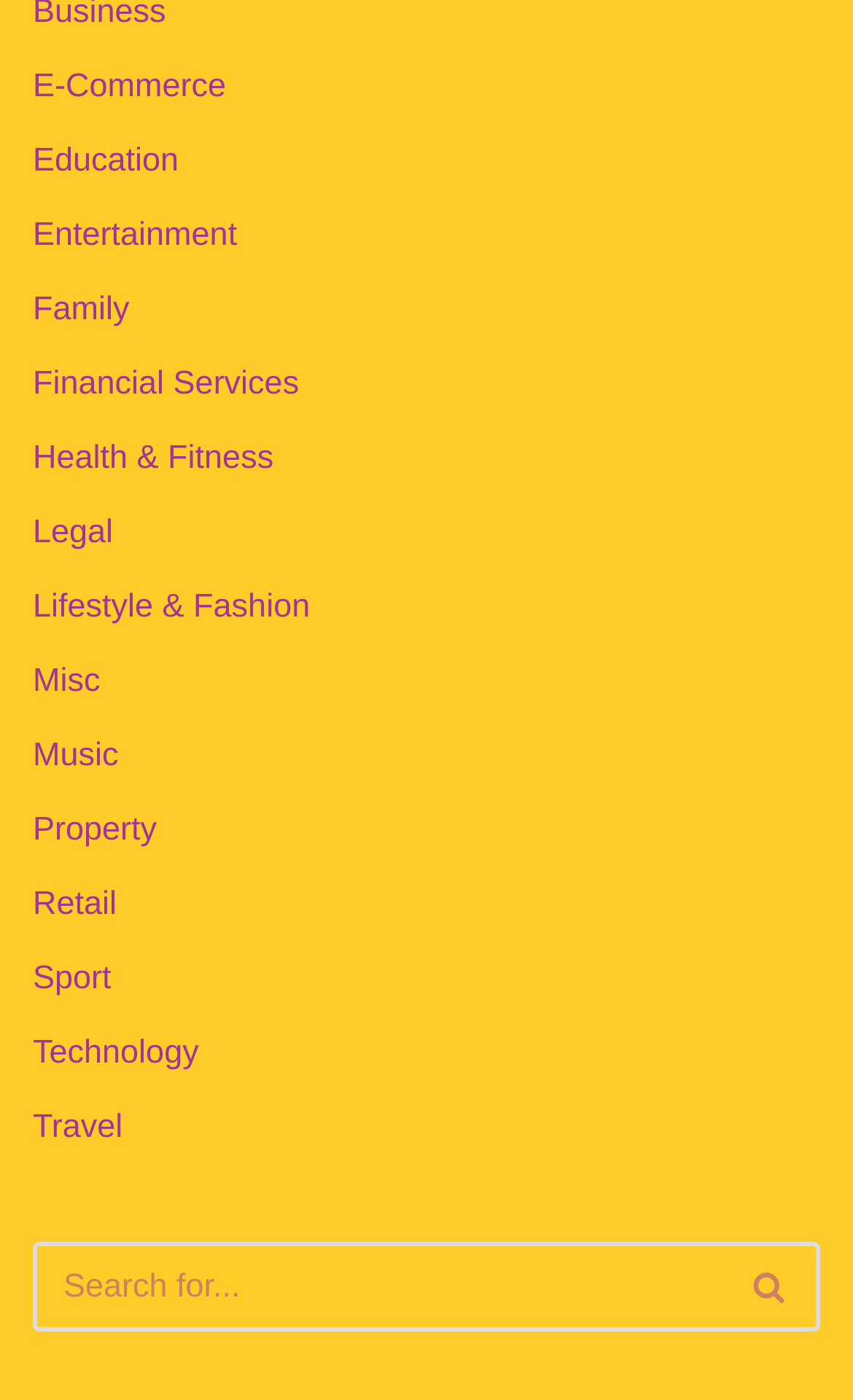What is the last category listed?
Using the picture, provide a one-word or short phrase answer.

Travel